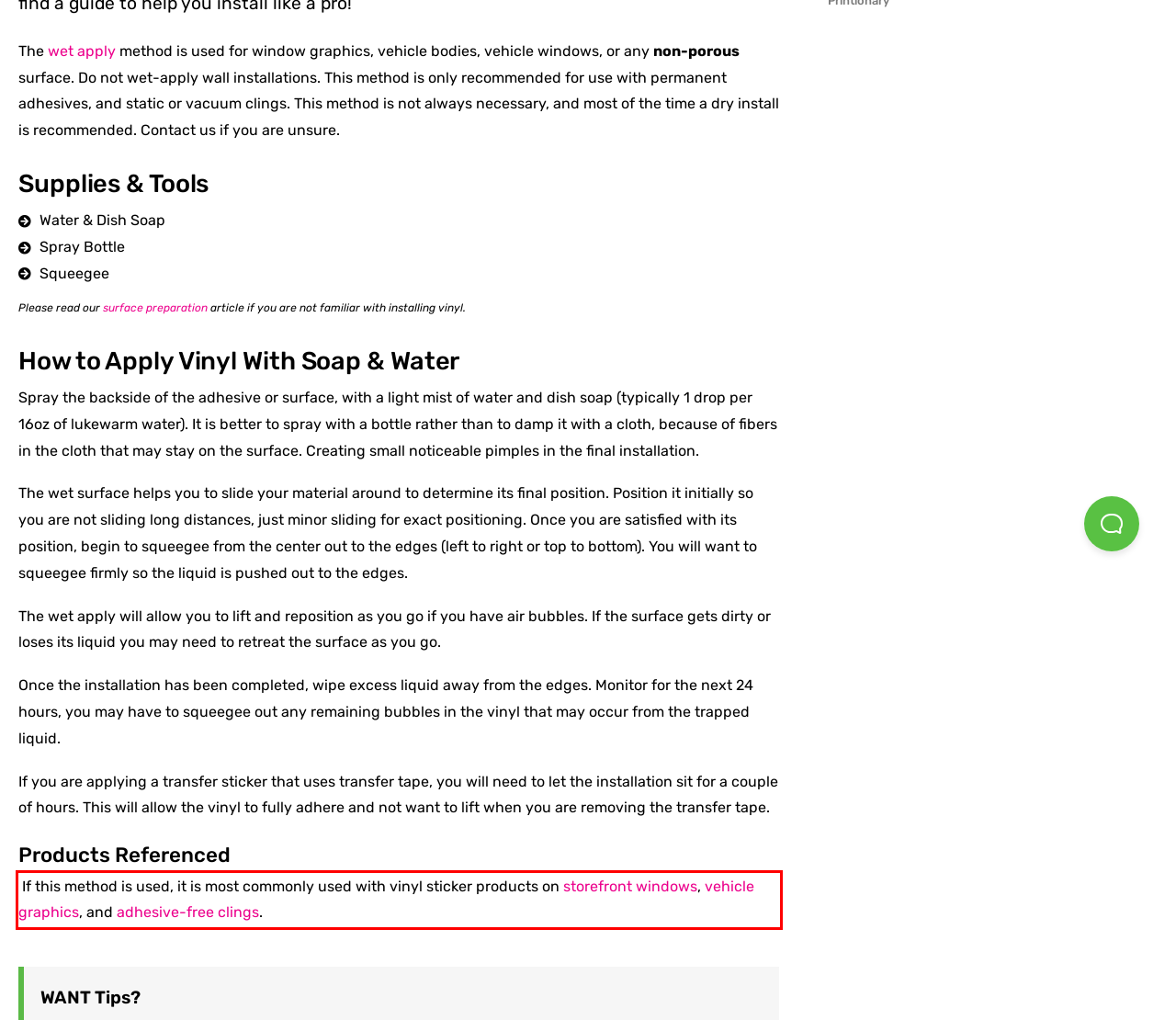You are given a screenshot showing a webpage with a red bounding box. Perform OCR to capture the text within the red bounding box.

If this method is used, it is most commonly used with vinyl sticker products on storefront windows, vehicle graphics, and adhesive-free clings.